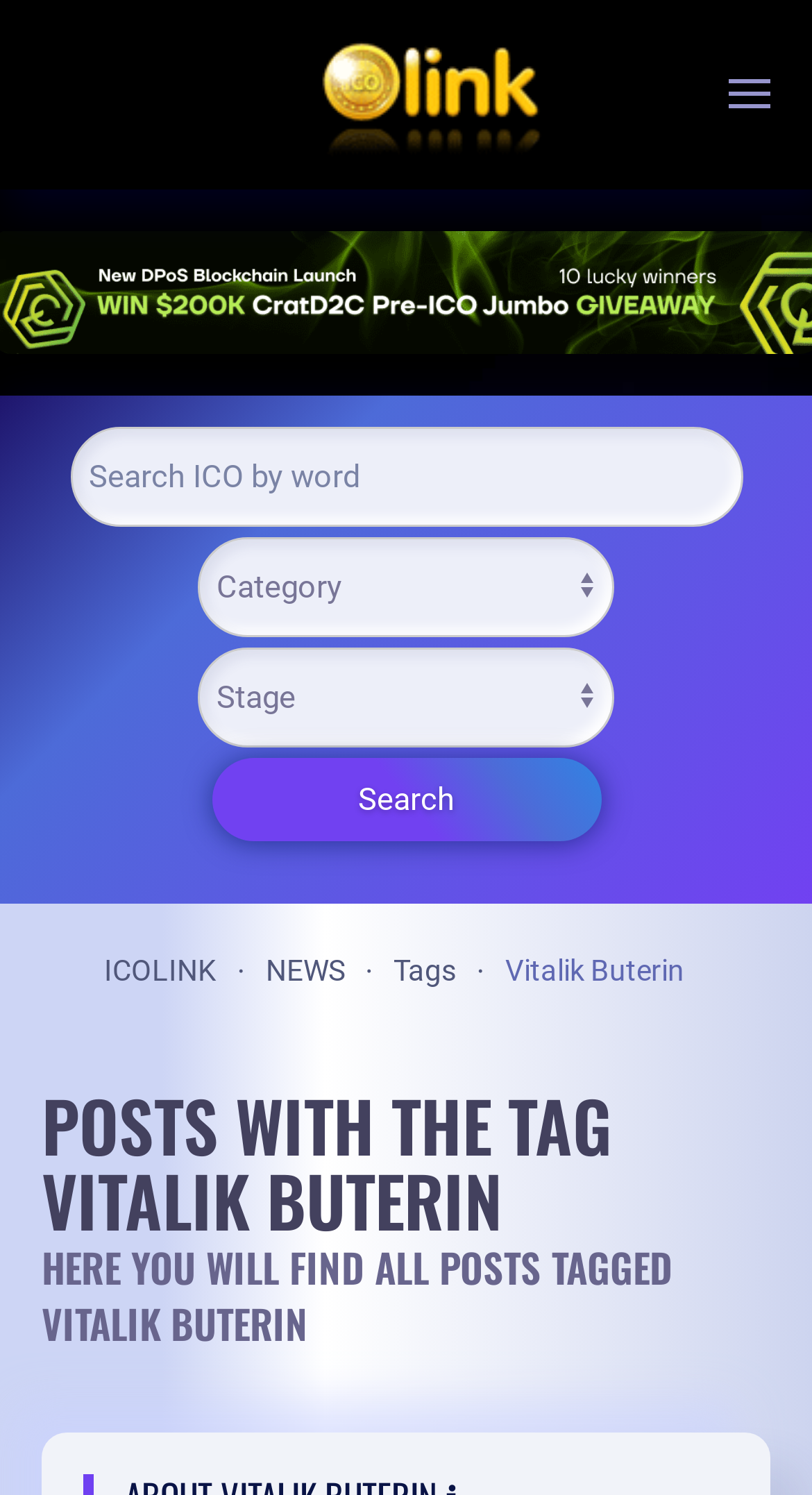Locate the UI element described by ICOLINK in the provided webpage screenshot. Return the bounding box coordinates in the format (top-left x, top-left y, bottom-right x, bottom-right y), ensuring all values are between 0 and 1.

[0.128, 0.637, 0.267, 0.659]